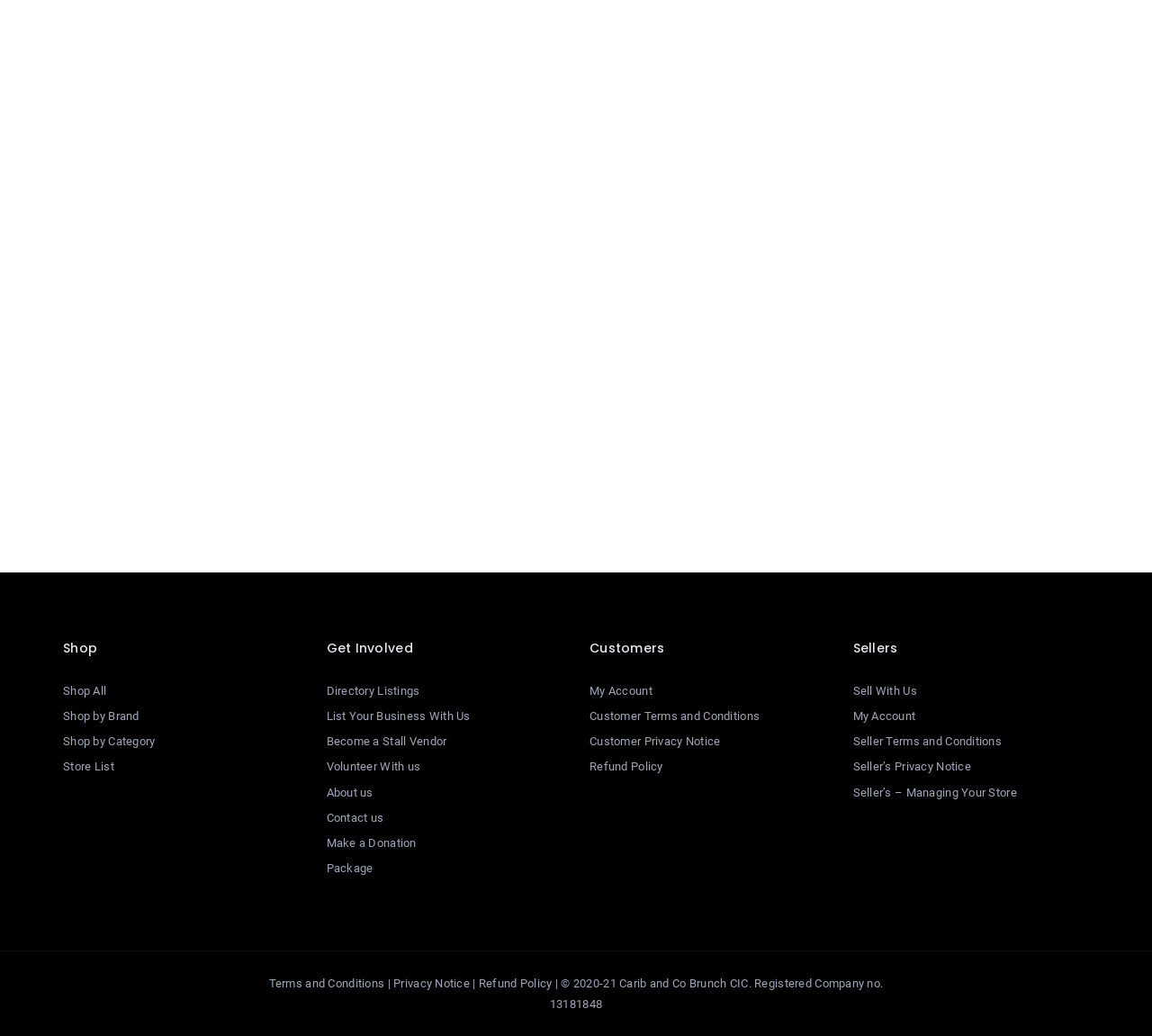What type of business is Carib and Co Brunch CIC?
Provide an in-depth and detailed explanation in response to the question.

The name 'Carib and Co Brunch CIC' suggests that the business is related to food, specifically brunch. Additionally, the presence of links related to shopping and community involvement implies that the business may be a marketplace or a hub for food-related activities.